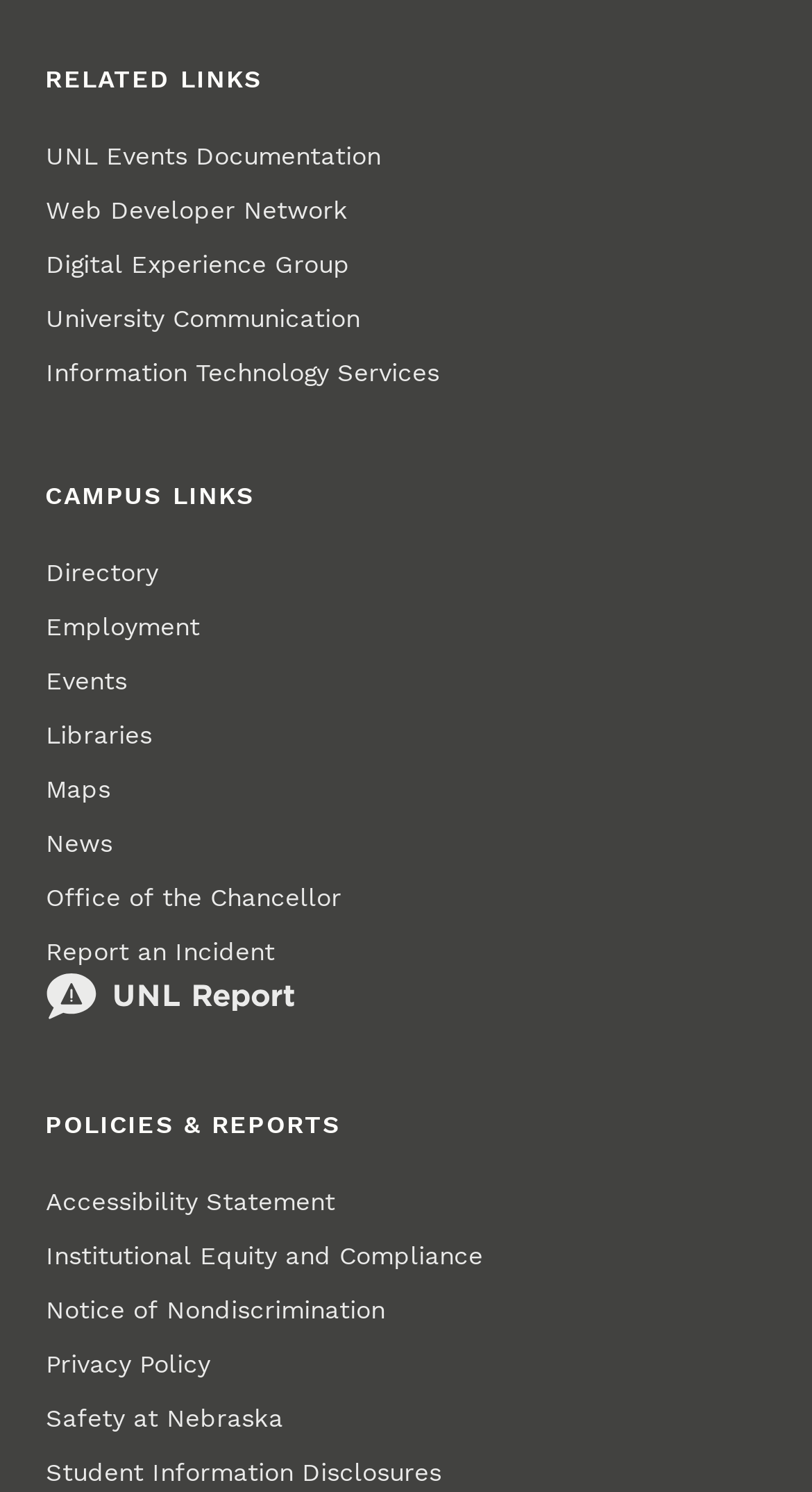How many list markers are there under POLICIES & REPORTS?
Can you provide an in-depth and detailed response to the question?

I counted the number of list markers under the 'POLICIES & REPORTS' heading, which are 7 in total.